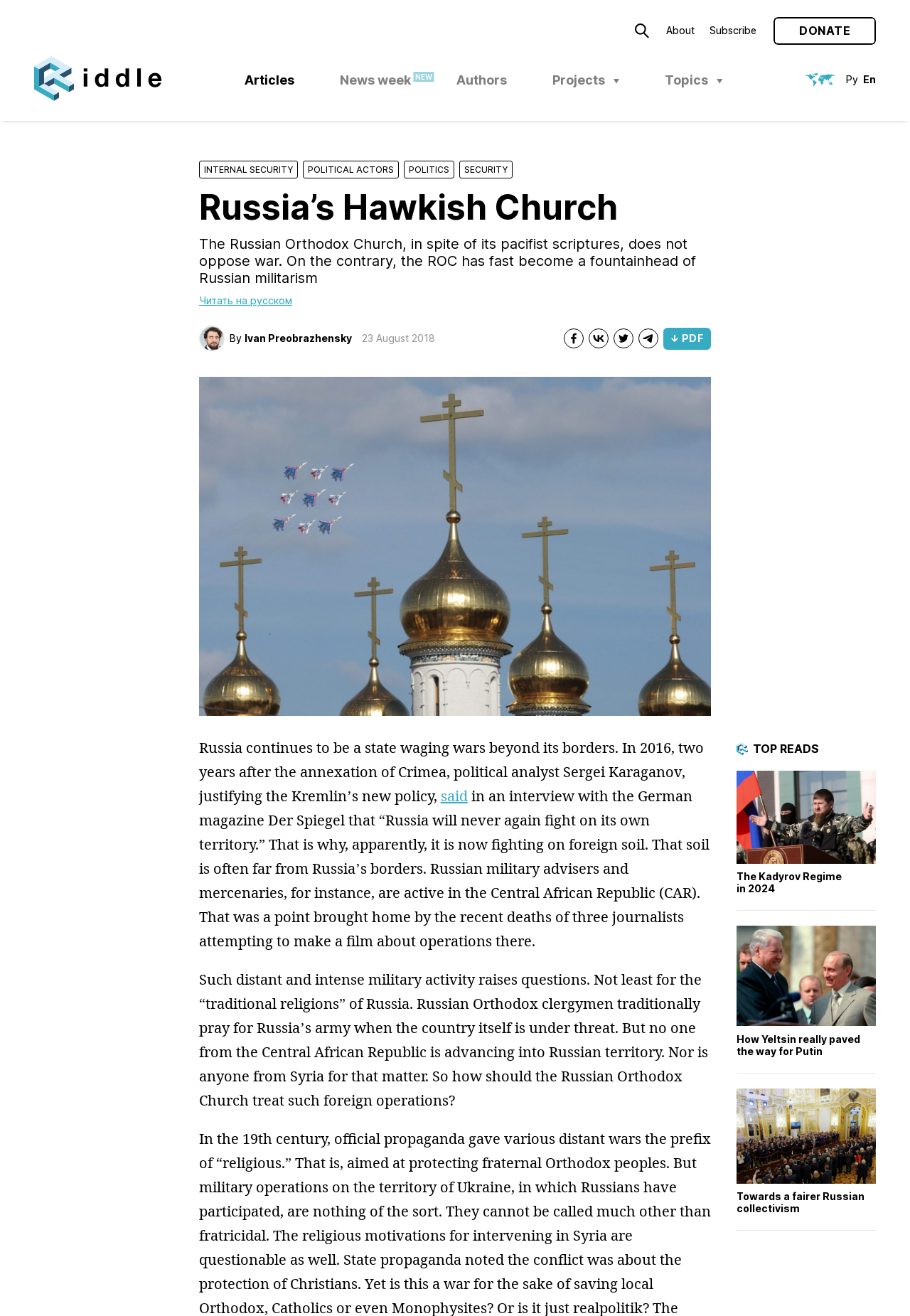Identify the bounding box of the UI element that matches this description: "Subscribe".

[0.78, 0.018, 0.831, 0.028]